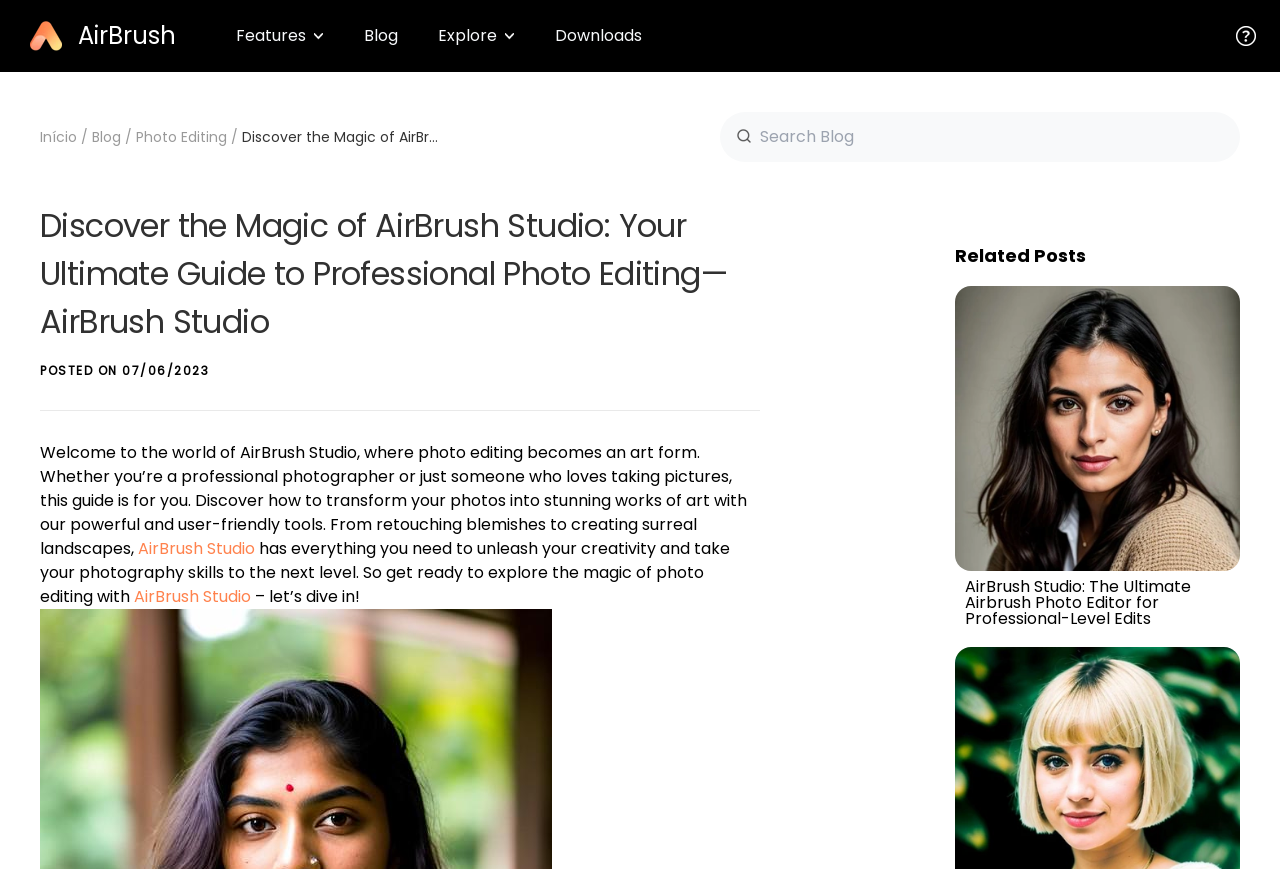Determine the bounding box coordinates for the area that should be clicked to carry out the following instruction: "Search for something in the blog".

[0.594, 0.143, 0.969, 0.171]